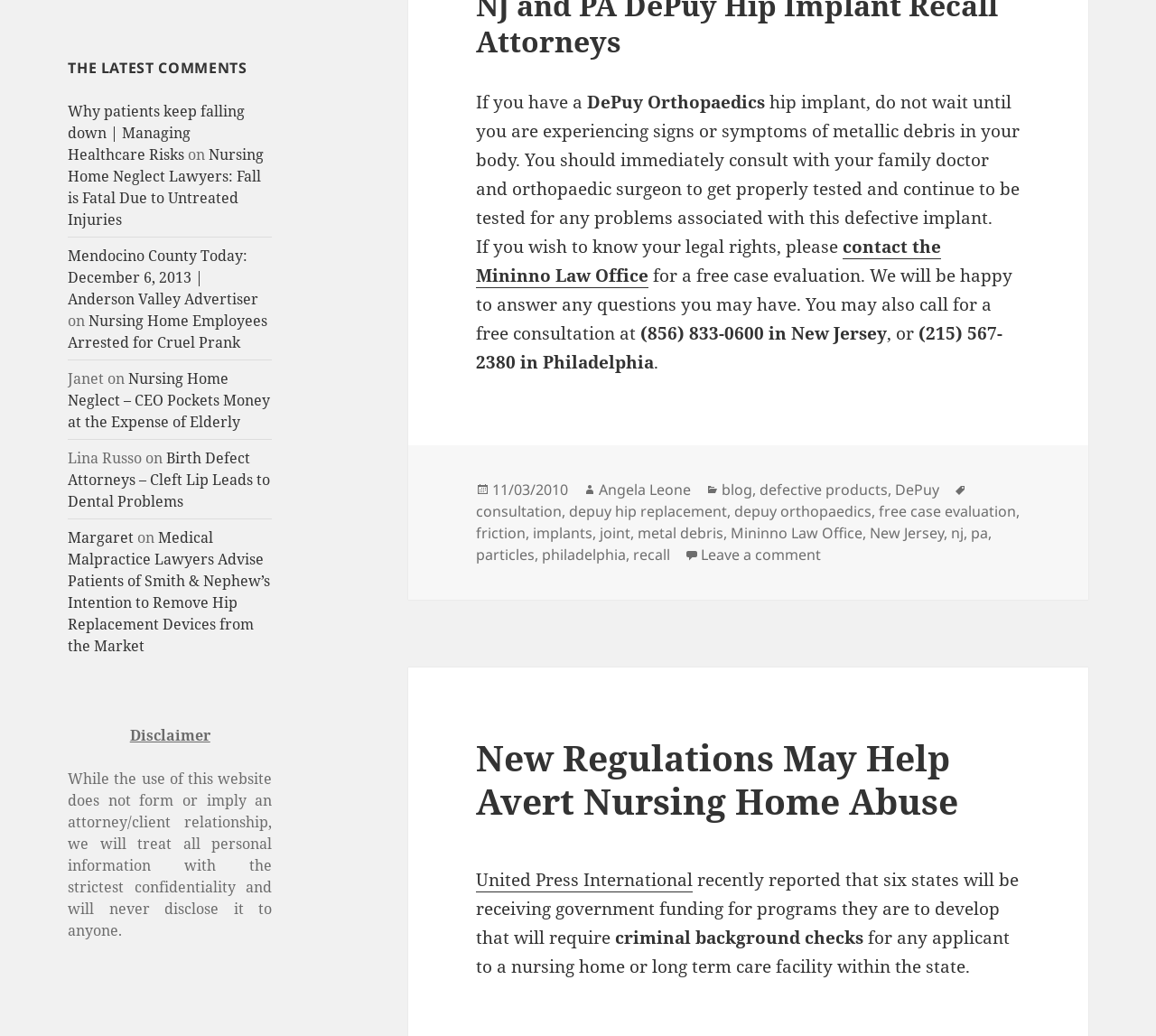What is the warning about DePuy Orthopaedics Hip Implant?
Please answer the question with a detailed response using the information from the screenshot.

I found the warning by looking at the text that says 'DePuy Orthopaedics Hip Implant Recalled Due to Metal on Metal Complications' in the main content section of the webpage.